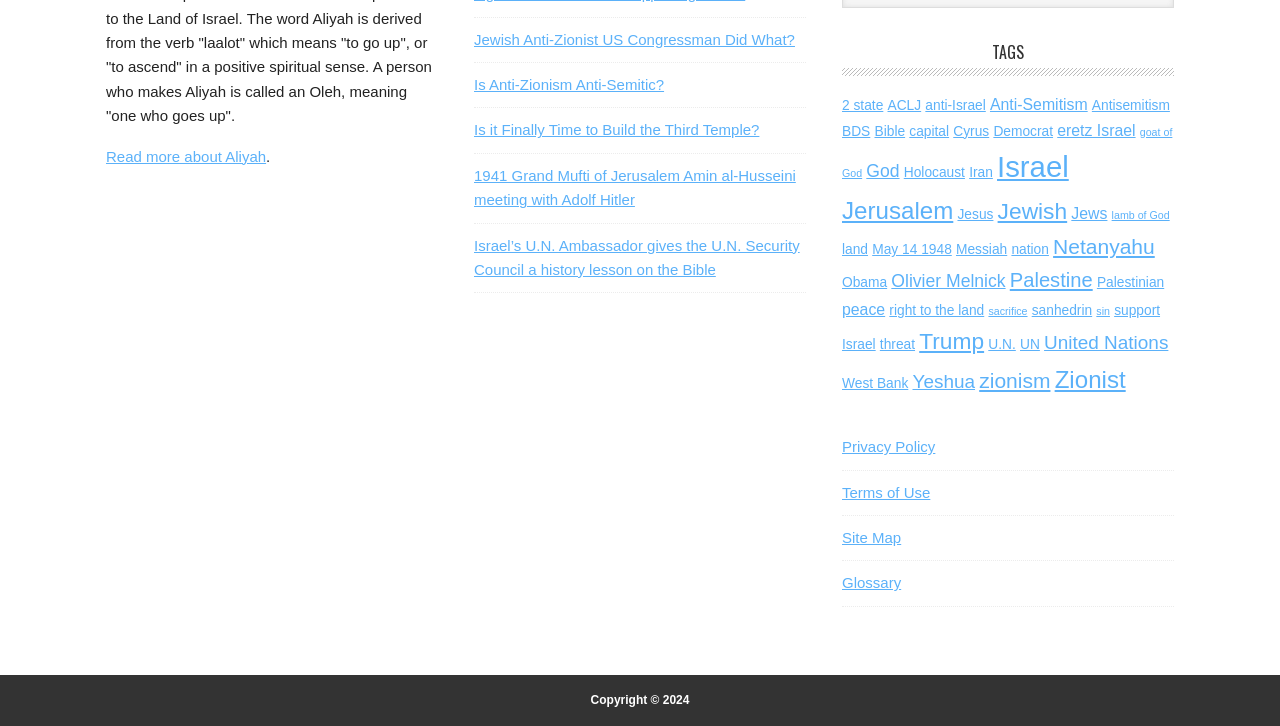Can you give a detailed response to the following question using the information from the image? What is the purpose of the 'TAGS' section?

The 'TAGS' section contains a list of links with keywords such as '2 state', 'ACLJ', and 'Anti-Semitism'. These links likely categorize articles on the webpage, allowing users to quickly find related content.